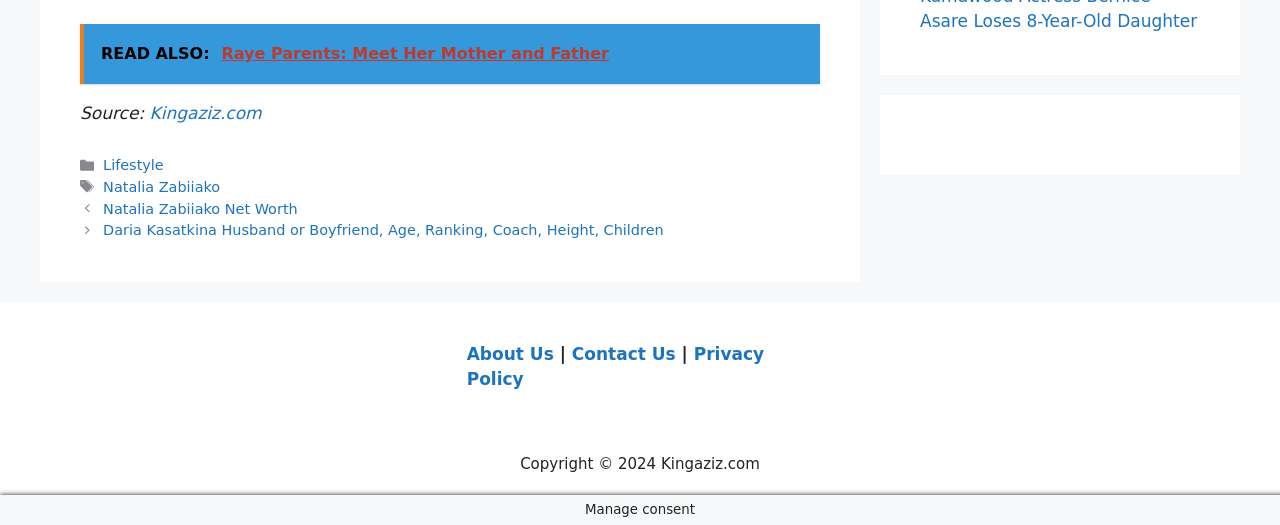What is the name of the person mentioned in the post?
Refer to the image and give a detailed answer to the question.

The name of the person mentioned in the post can be found in the link 'Natalia Zabiiako Net Worth' which is located in the footer section of the webpage, indicating that Natalia Zabiiako is the person mentioned in the post.